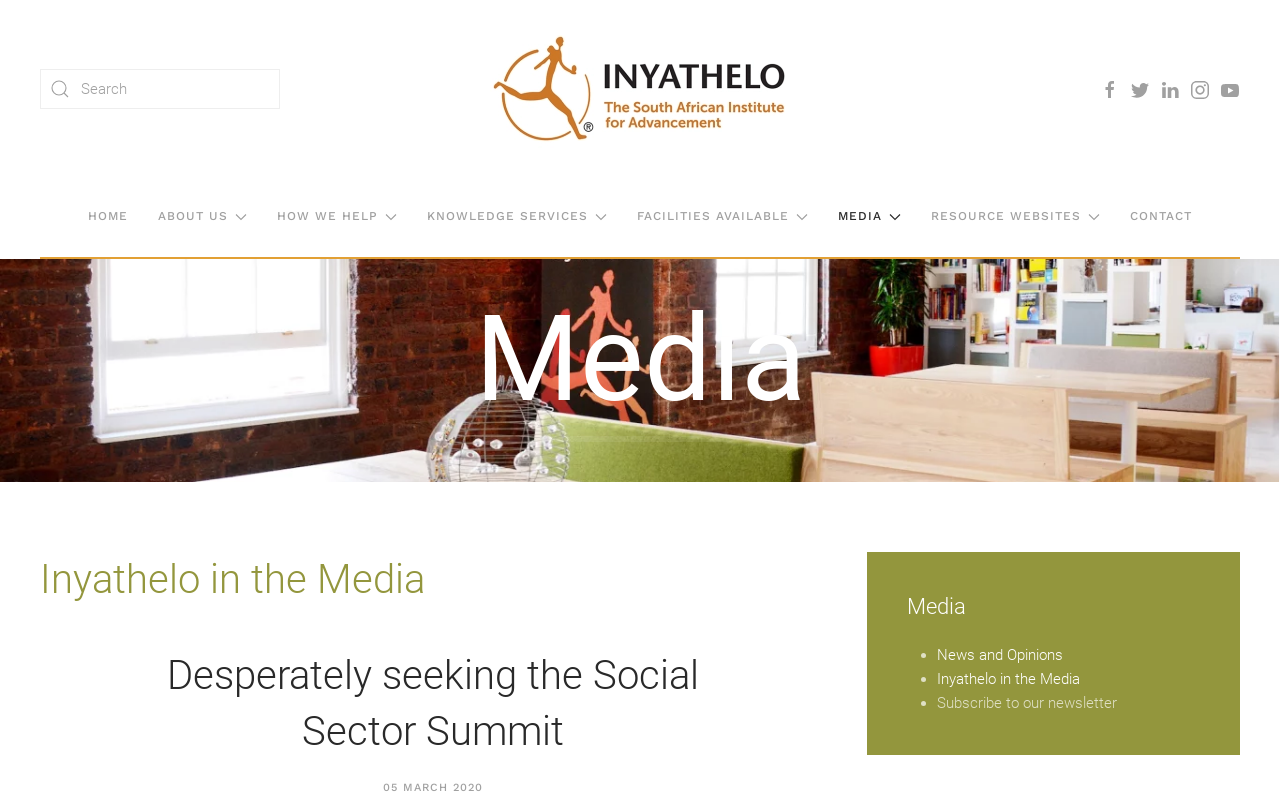Using the element description About us, predict the bounding box coordinates for the UI element. Provide the coordinates in (top-left x, top-left y, bottom-right x, bottom-right y) format with values ranging from 0 to 1.

[0.112, 0.219, 0.205, 0.317]